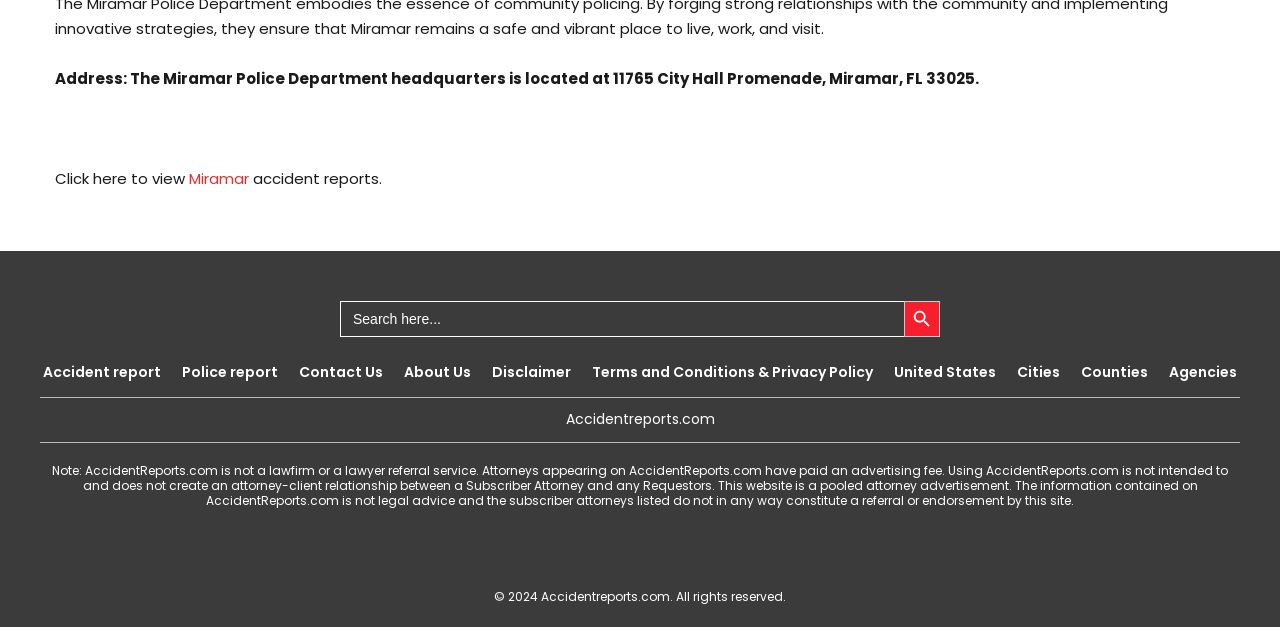Answer with a single word or phrase: 
What is the copyright year of AccidentReports.com?

2024